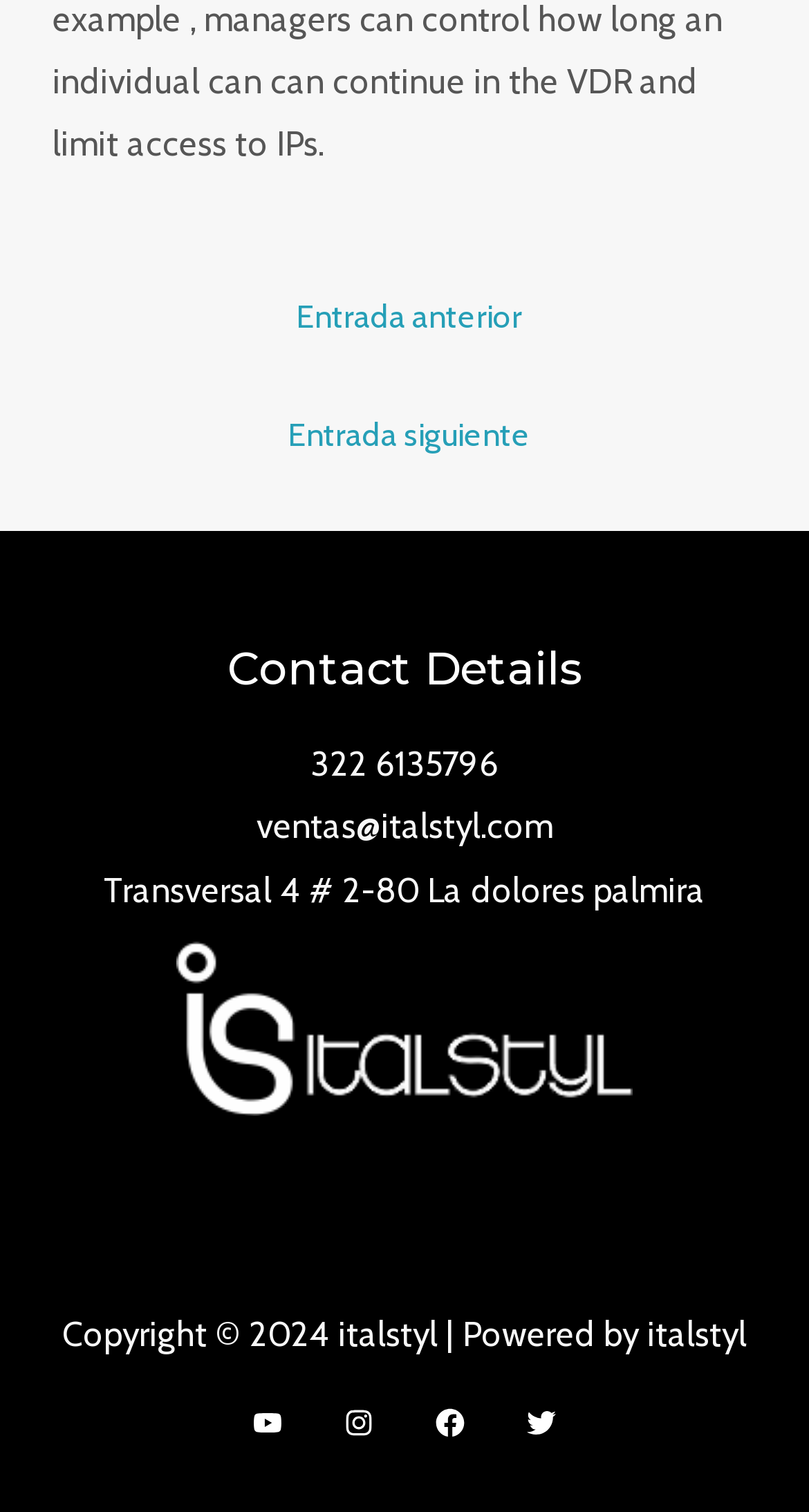What is the navigation section title?
Based on the image, answer the question with a single word or brief phrase.

Navegación de entradas